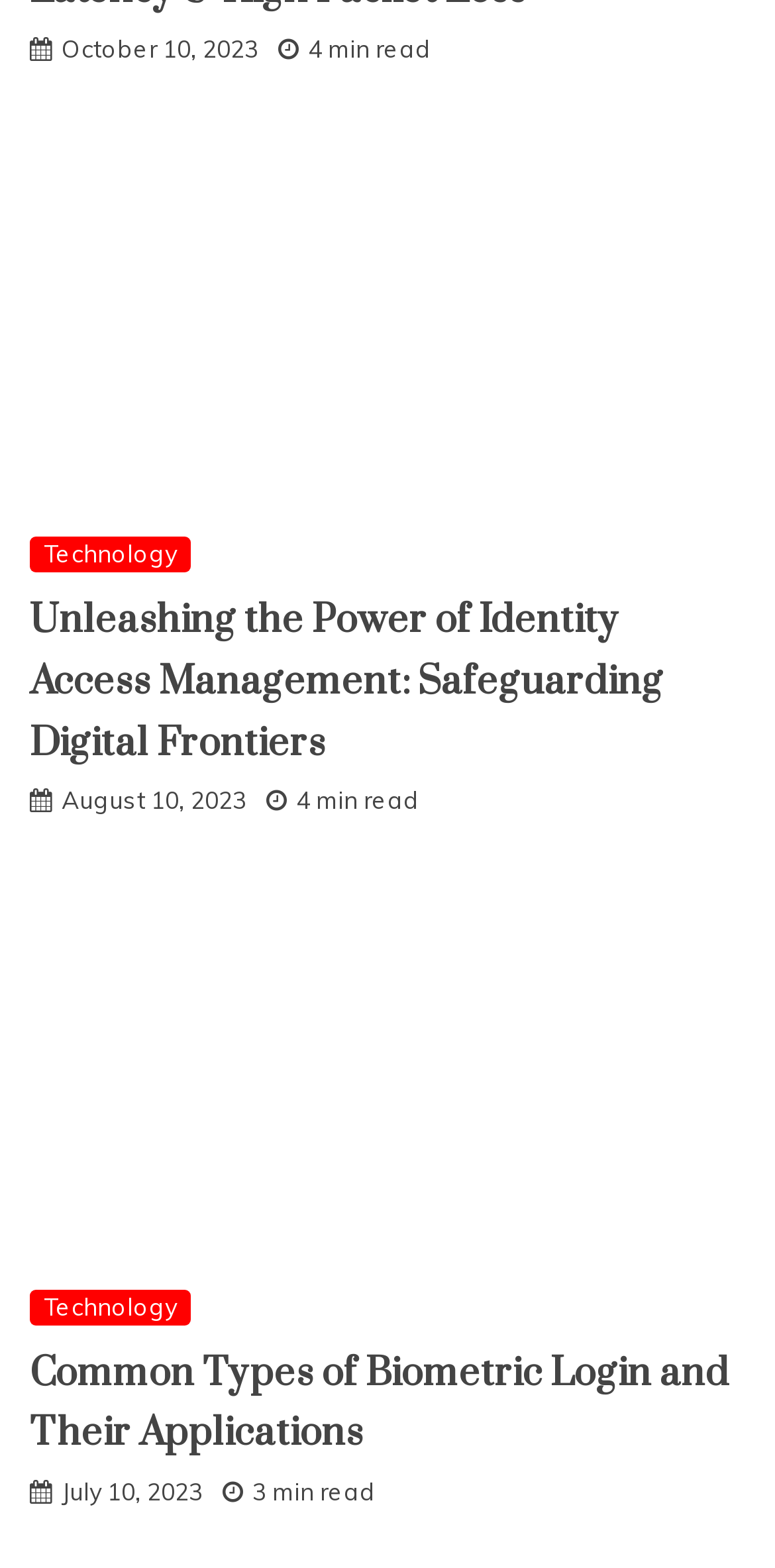How long does it take to read the third article?
Answer the question with a single word or phrase derived from the image.

3 min